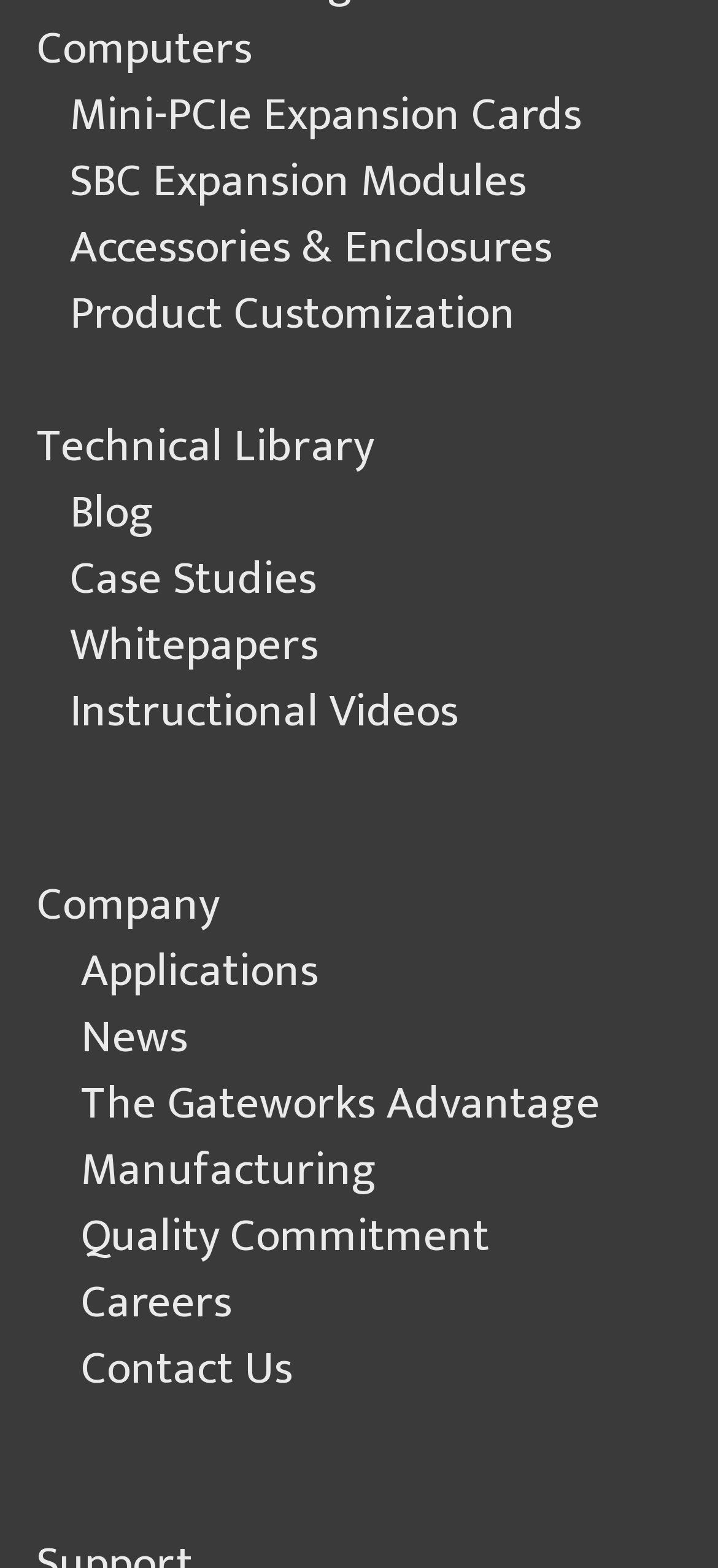Please determine the bounding box coordinates of the area that needs to be clicked to complete this task: 'Learn about product customization'. The coordinates must be four float numbers between 0 and 1, formatted as [left, top, right, bottom].

[0.097, 0.176, 0.718, 0.225]